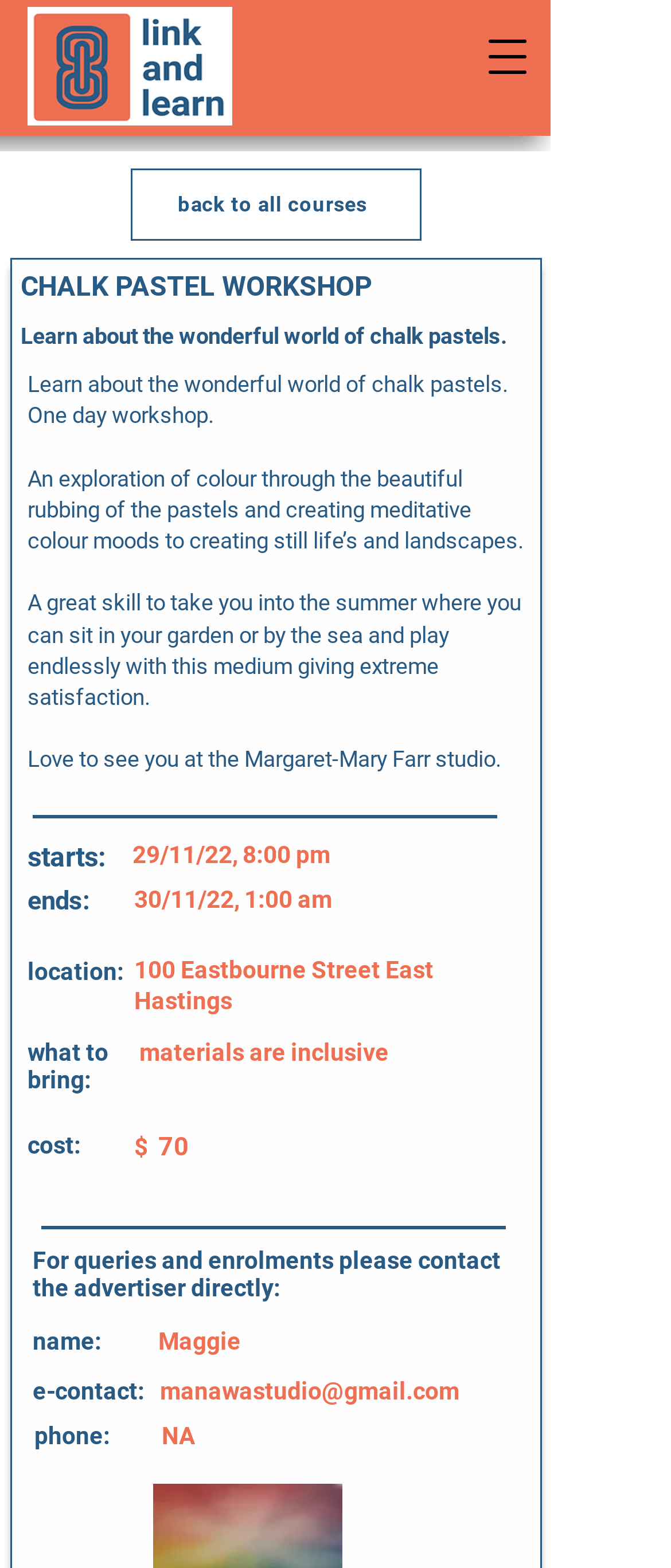Refer to the screenshot and give an in-depth answer to this question: What is the topic of the workshop?

Based on the webpage content, specifically the StaticText elements, it is clear that the workshop is about chalk pastels. The text 'Learn about the wonderful world of chalk pastels.' and 'An exploration of colour through the beautiful rubbing of the pastels...' suggest that the workshop is focused on chalk pastels.